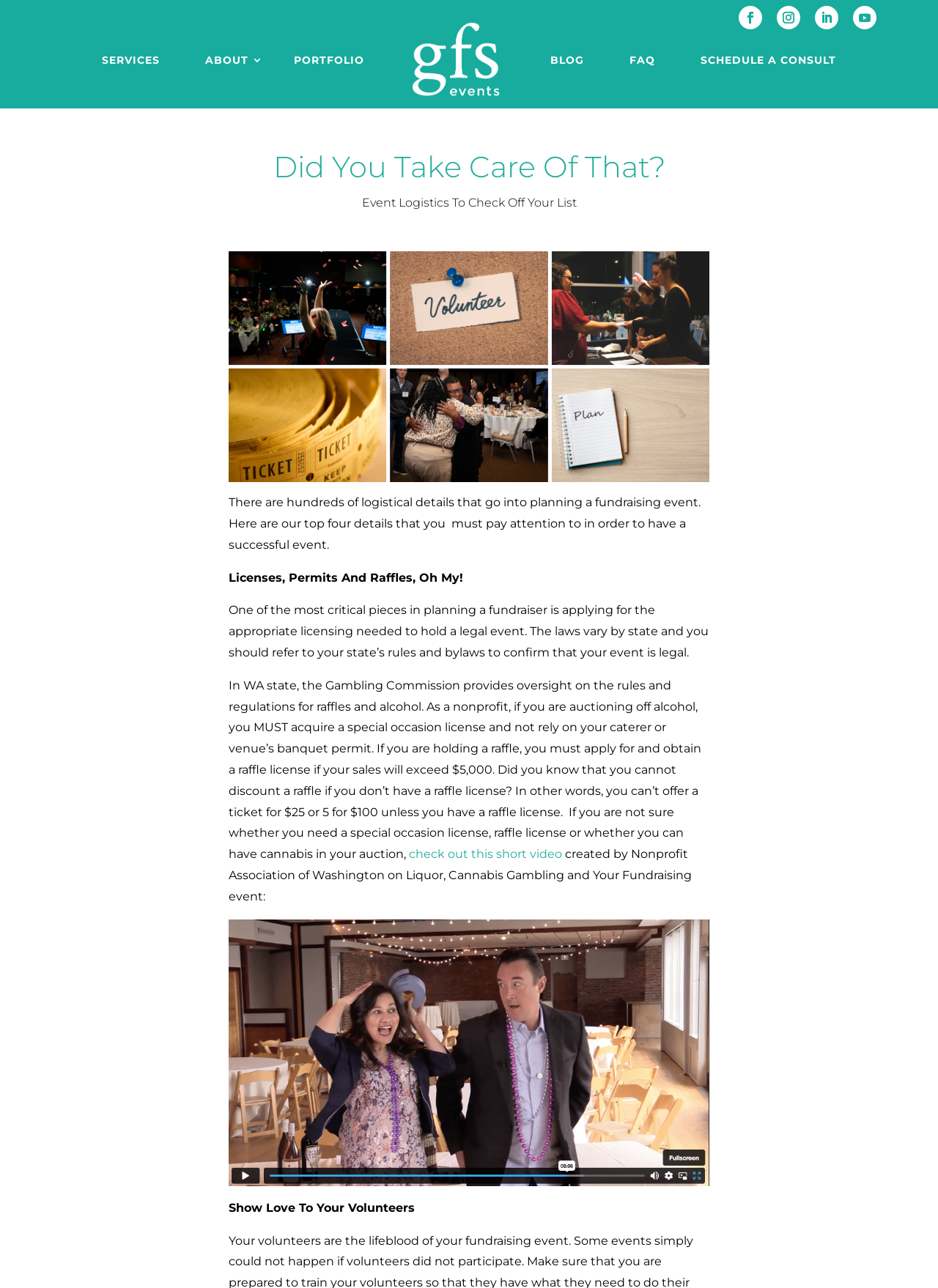Determine the bounding box coordinates of the region that needs to be clicked to achieve the task: "Click SERVICES".

[0.093, 0.015, 0.186, 0.079]